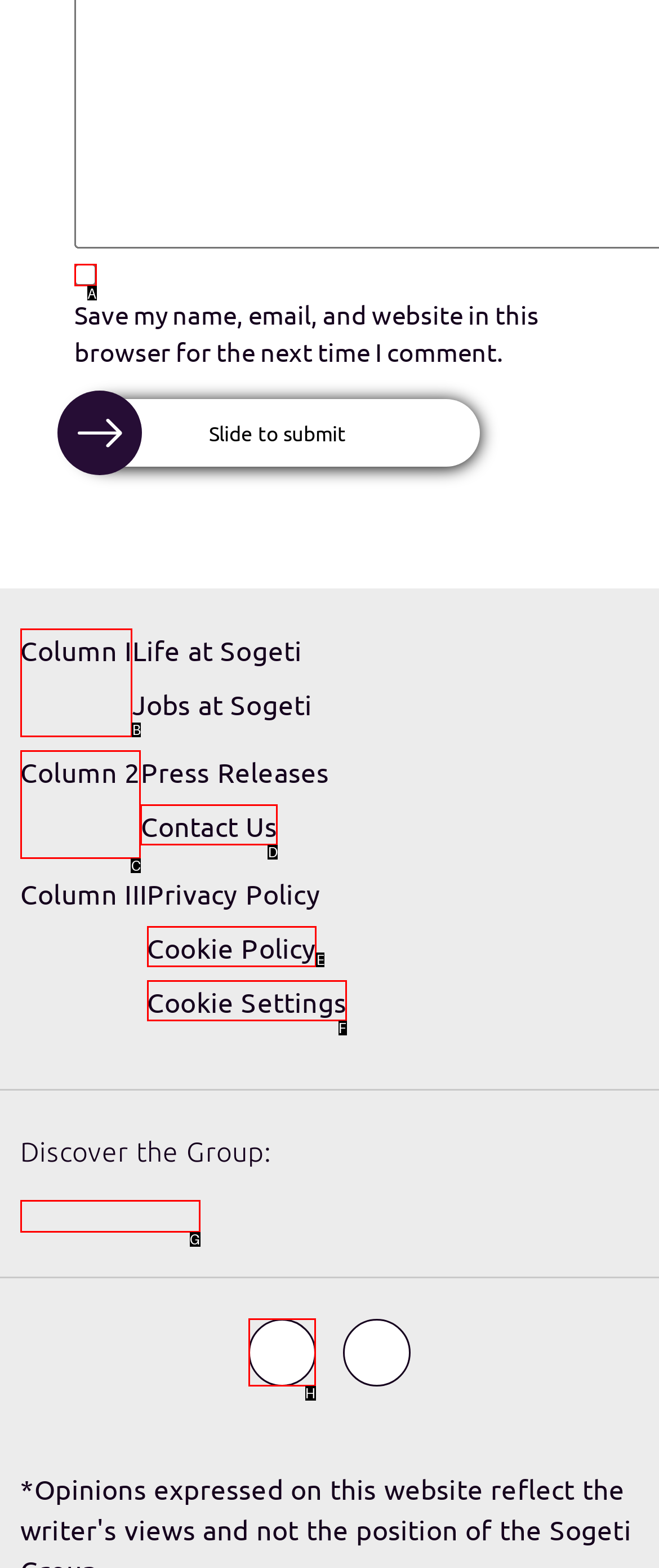Tell me the correct option to click for this task: Open the 'Youtube' channel
Write down the option's letter from the given choices.

H